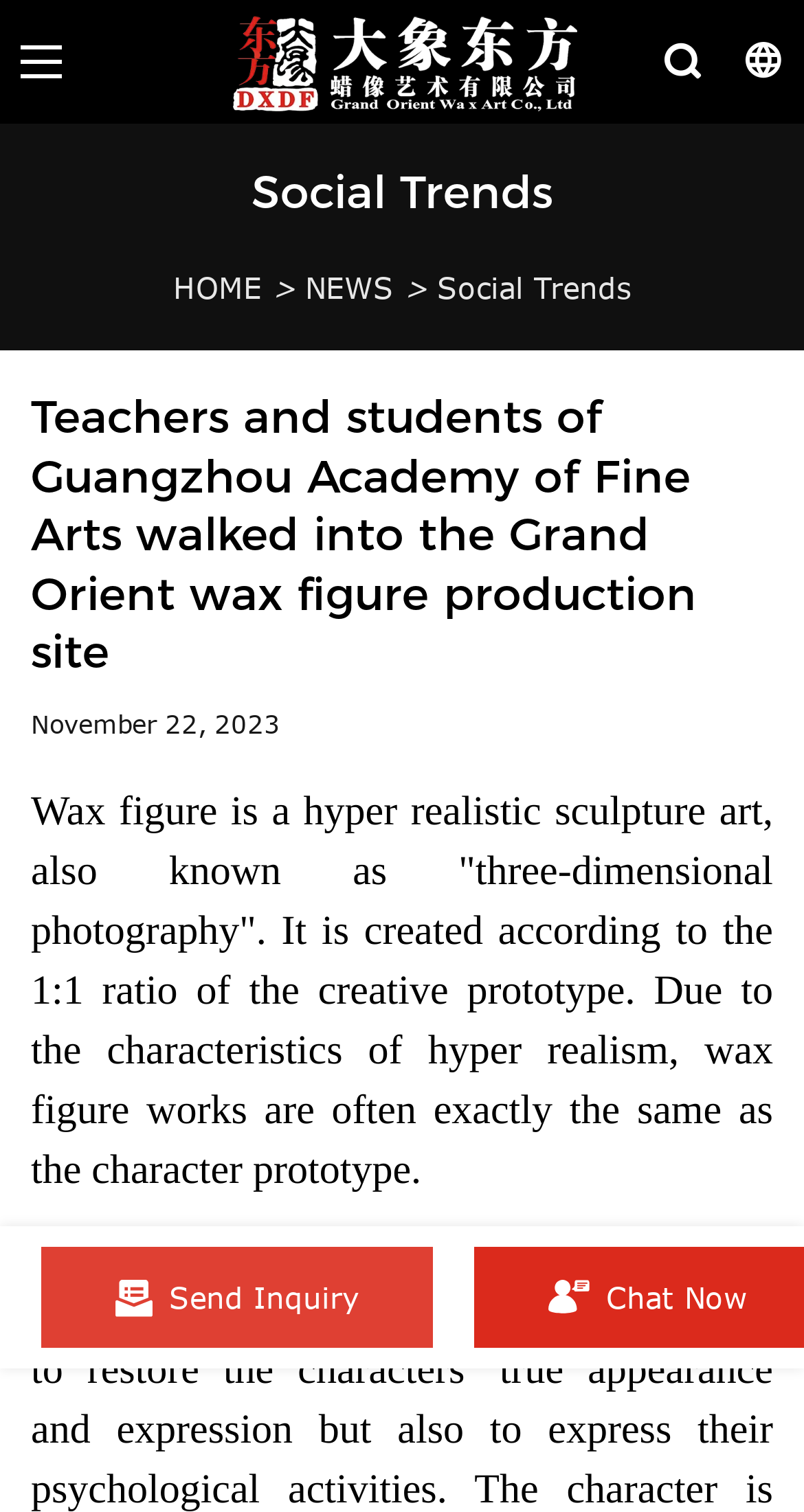Predict the bounding box coordinates for the UI element described as: "HOME". The coordinates should be four float numbers between 0 and 1, presented as [left, top, right, bottom].

[0.215, 0.178, 0.326, 0.201]